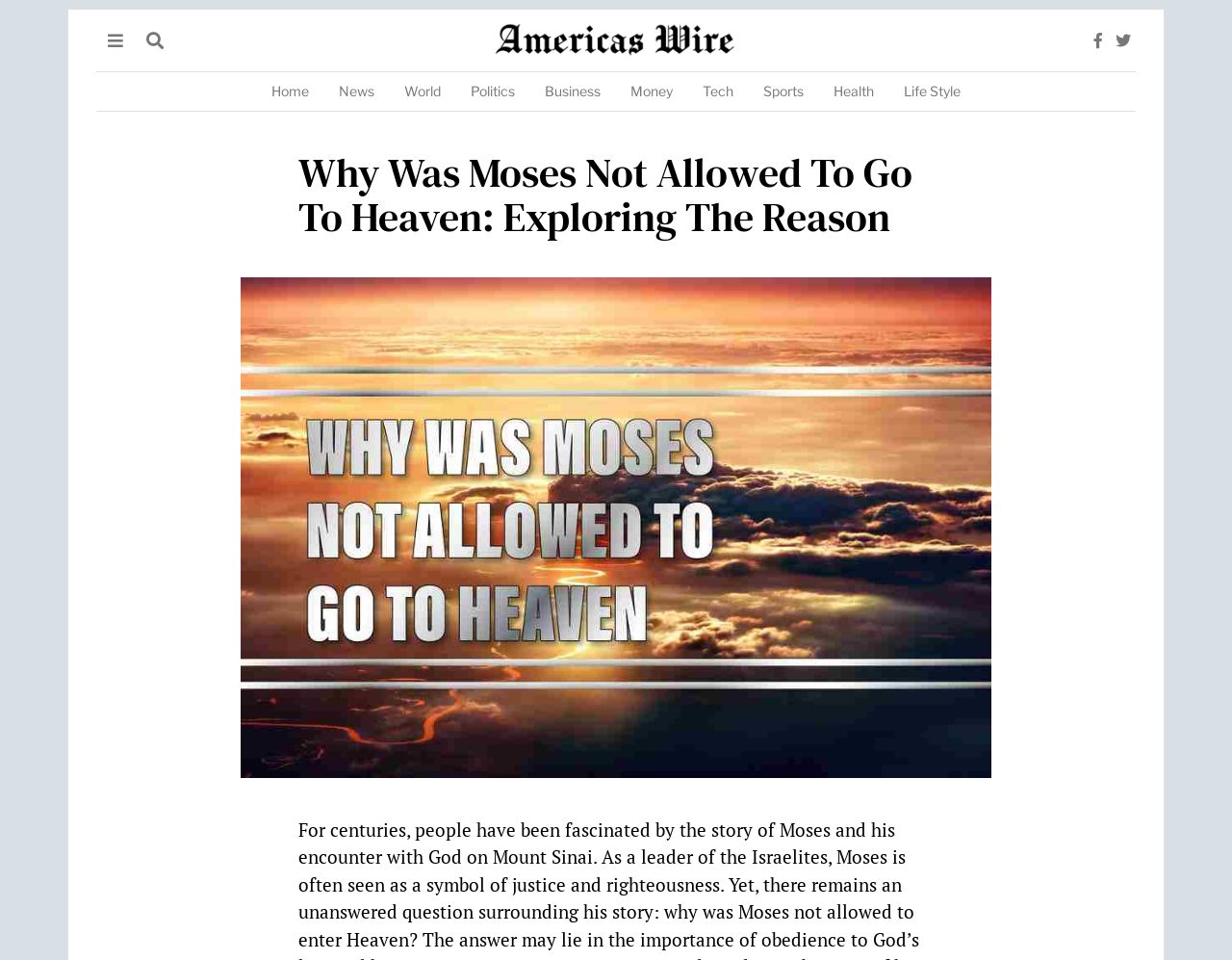What is the format of the image related to the main article?
Please respond to the question with as much detail as possible.

The image related to the main article is a figure, which is a graphical representation of the topic, and it's located below the heading of the article.